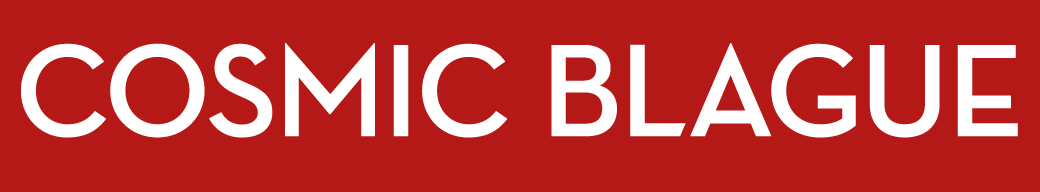What is the color of the title?
Kindly give a detailed and elaborate answer to the question.

According to the caption, the title 'COSMIC BLAGUE' is displayed in bold, white lettering, which implies that the title's color is white.